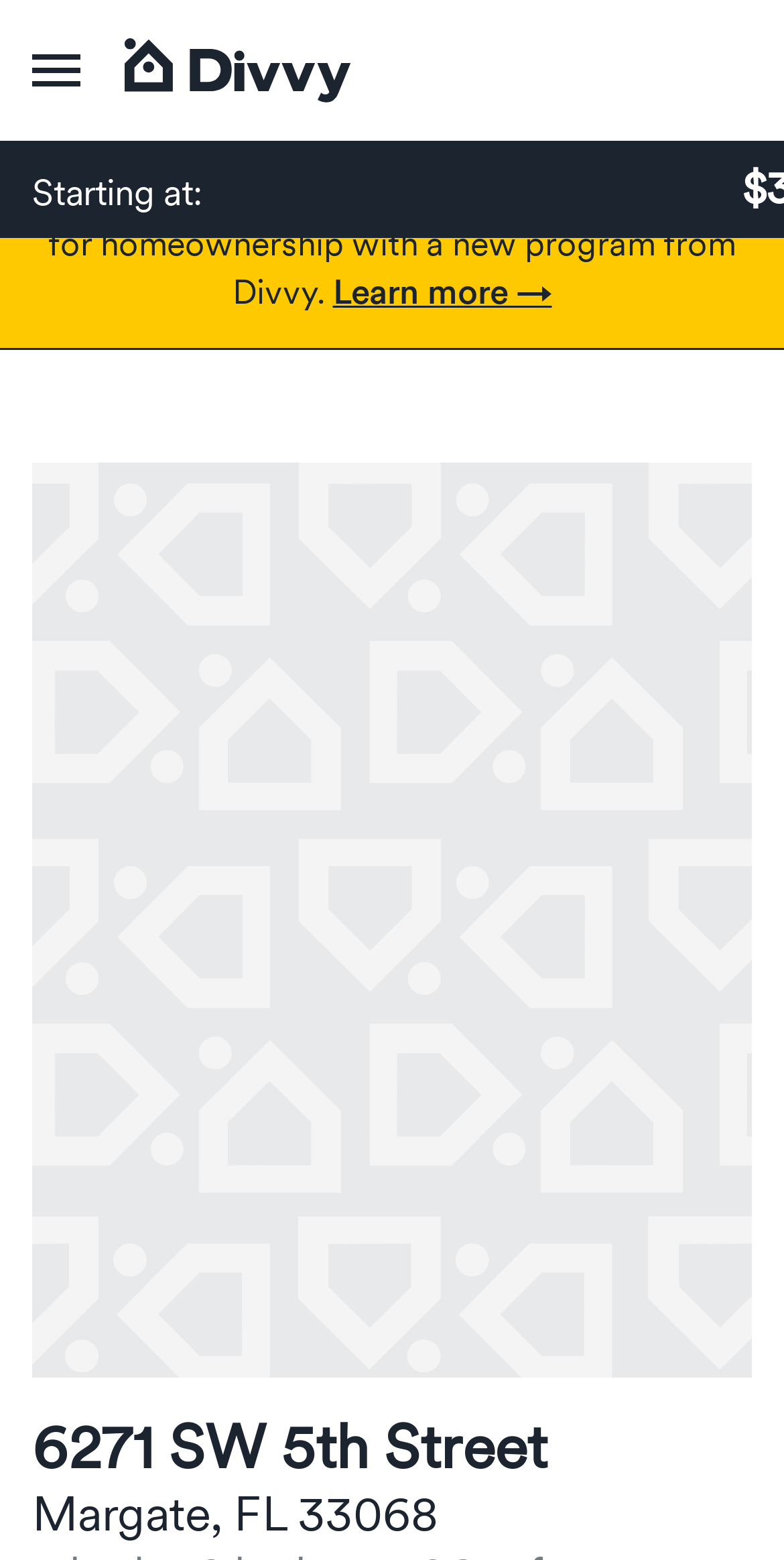Bounding box coordinates are specified in the format (top-left x, top-left y, bottom-right x, bottom-right y). All values are floating point numbers bounded between 0 and 1. Please provide the bounding box coordinate of the region this sentence describes: Learn more →

[0.424, 0.172, 0.704, 0.201]